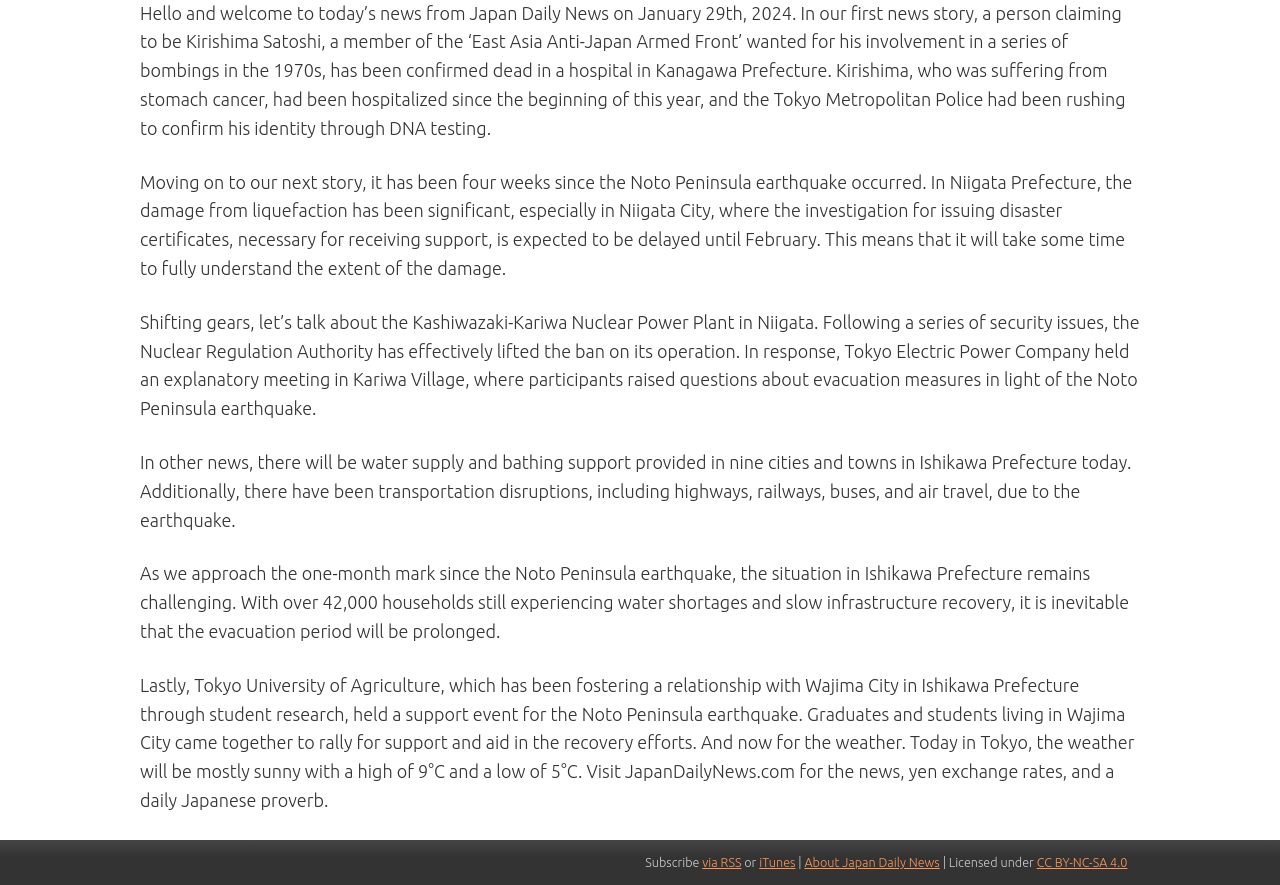Identify the bounding box coordinates for the UI element described as follows: via RSS. Use the format (top-left x, top-left y, bottom-right x, bottom-right y) and ensure all values are floating point numbers between 0 and 1.

[0.549, 0.966, 0.579, 0.982]